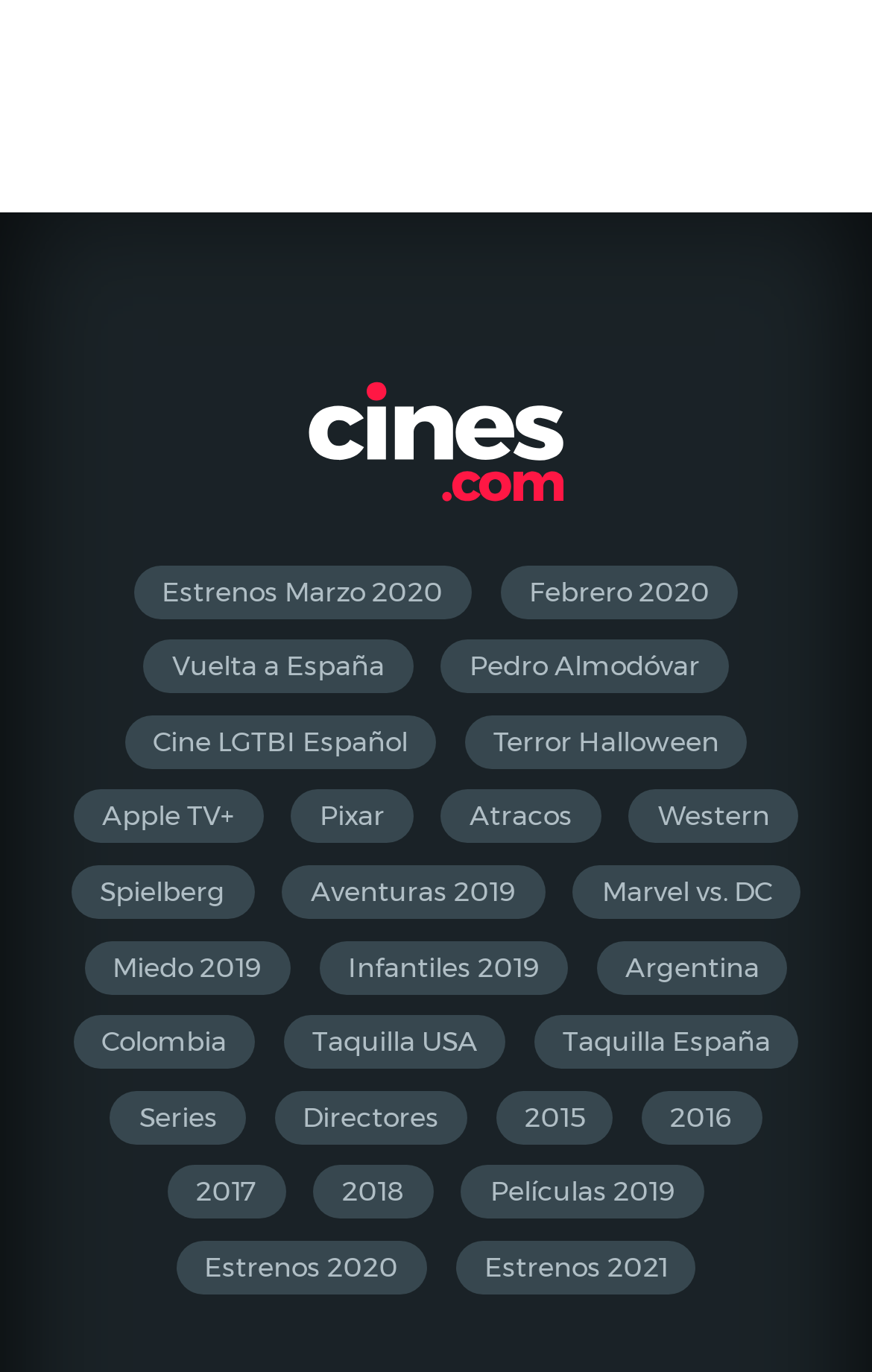What is the logo of the website?
Using the visual information, reply with a single word or short phrase.

cines.com